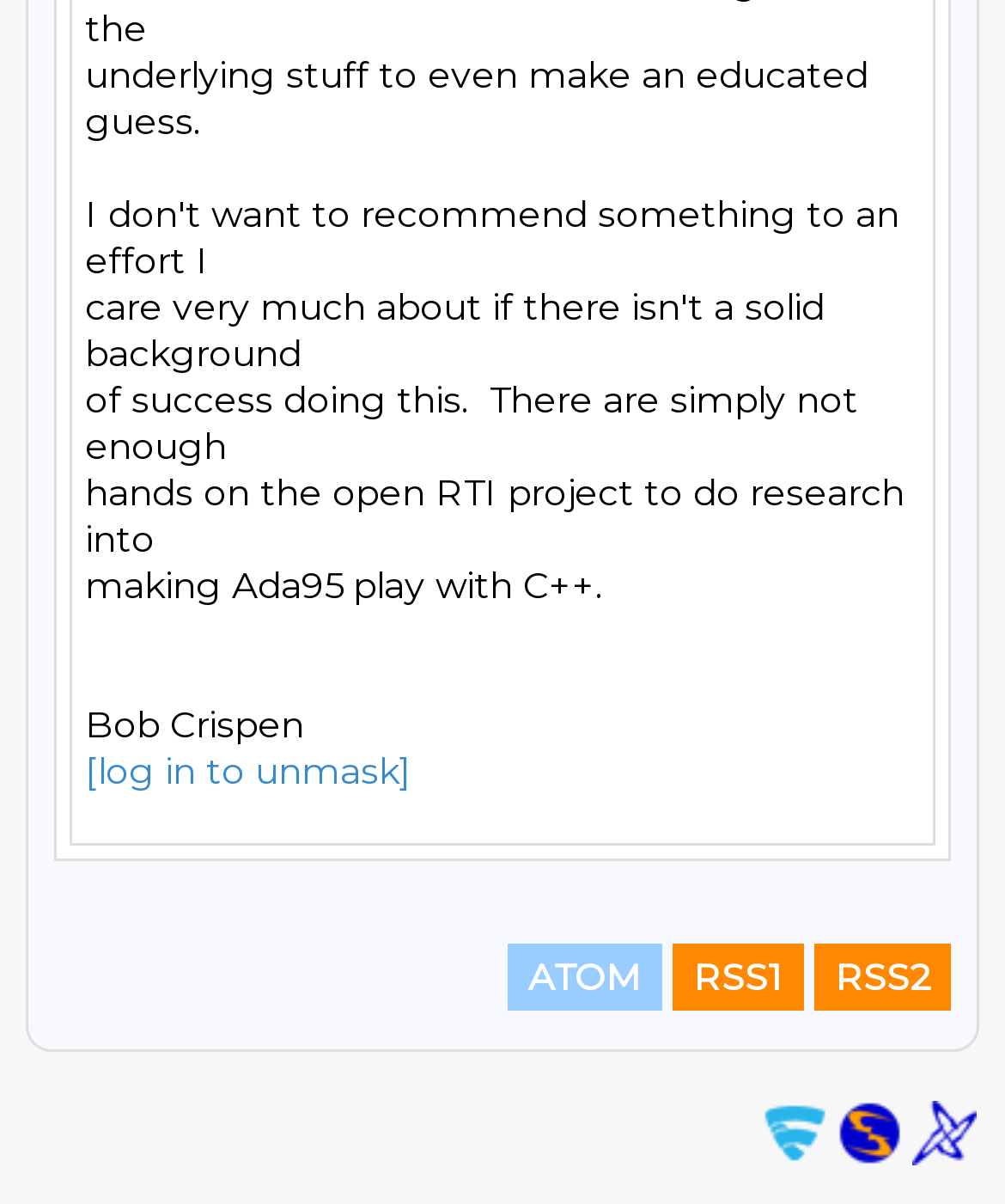Use a single word or phrase to answer the question:
How many tables are present on the webpage?

2